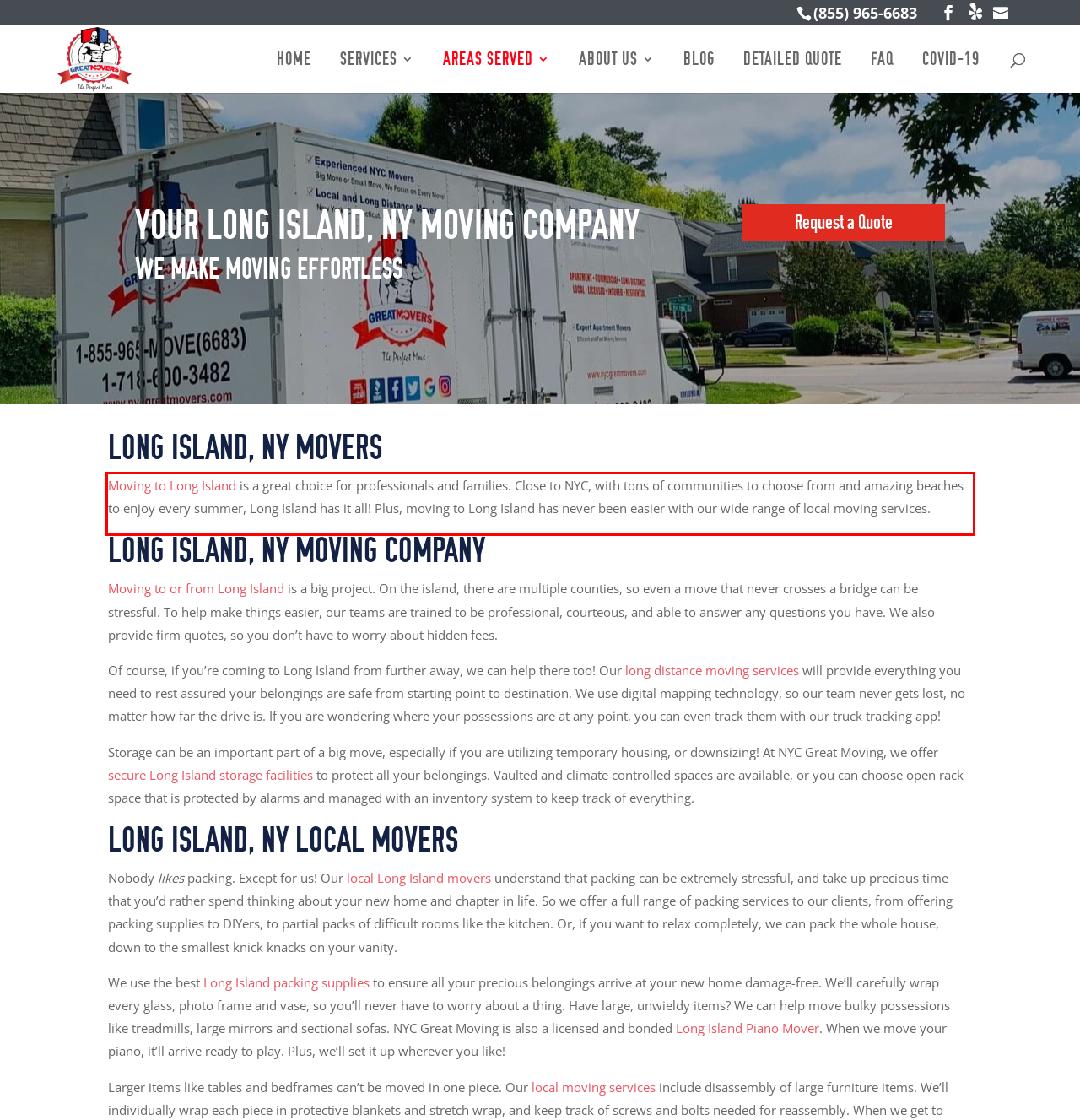Given the screenshot of a webpage, identify the red rectangle bounding box and recognize the text content inside it, generating the extracted text.

Moving to Long Island is a great choice for professionals and families. Close to NYC, with tons of communities to choose from and amazing beaches to enjoy every summer, Long Island has it all! Plus, moving to Long Island has never been easier with our wide range of local moving services.